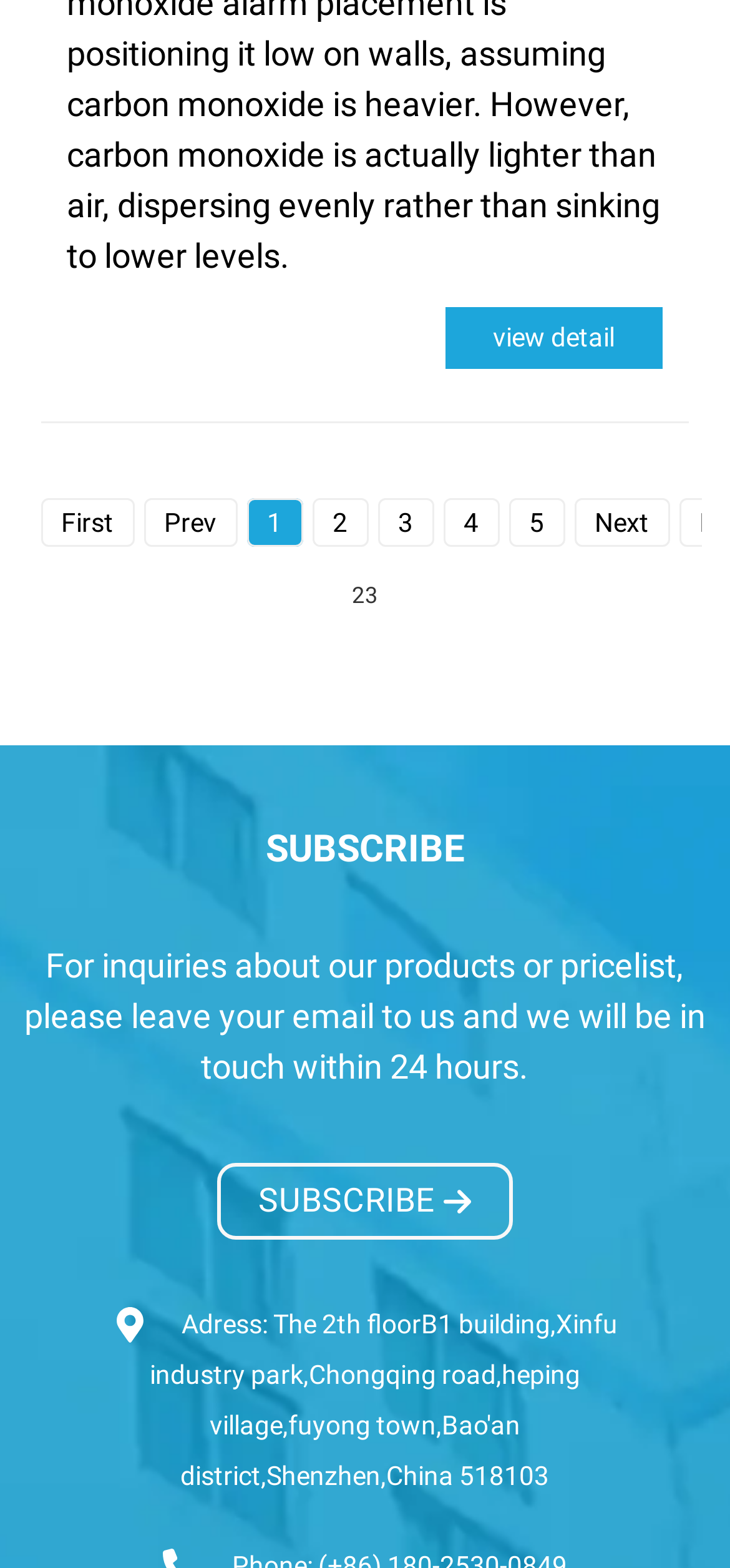Identify the bounding box coordinates of the region I need to click to complete this instruction: "go to next page".

[0.787, 0.318, 0.917, 0.349]